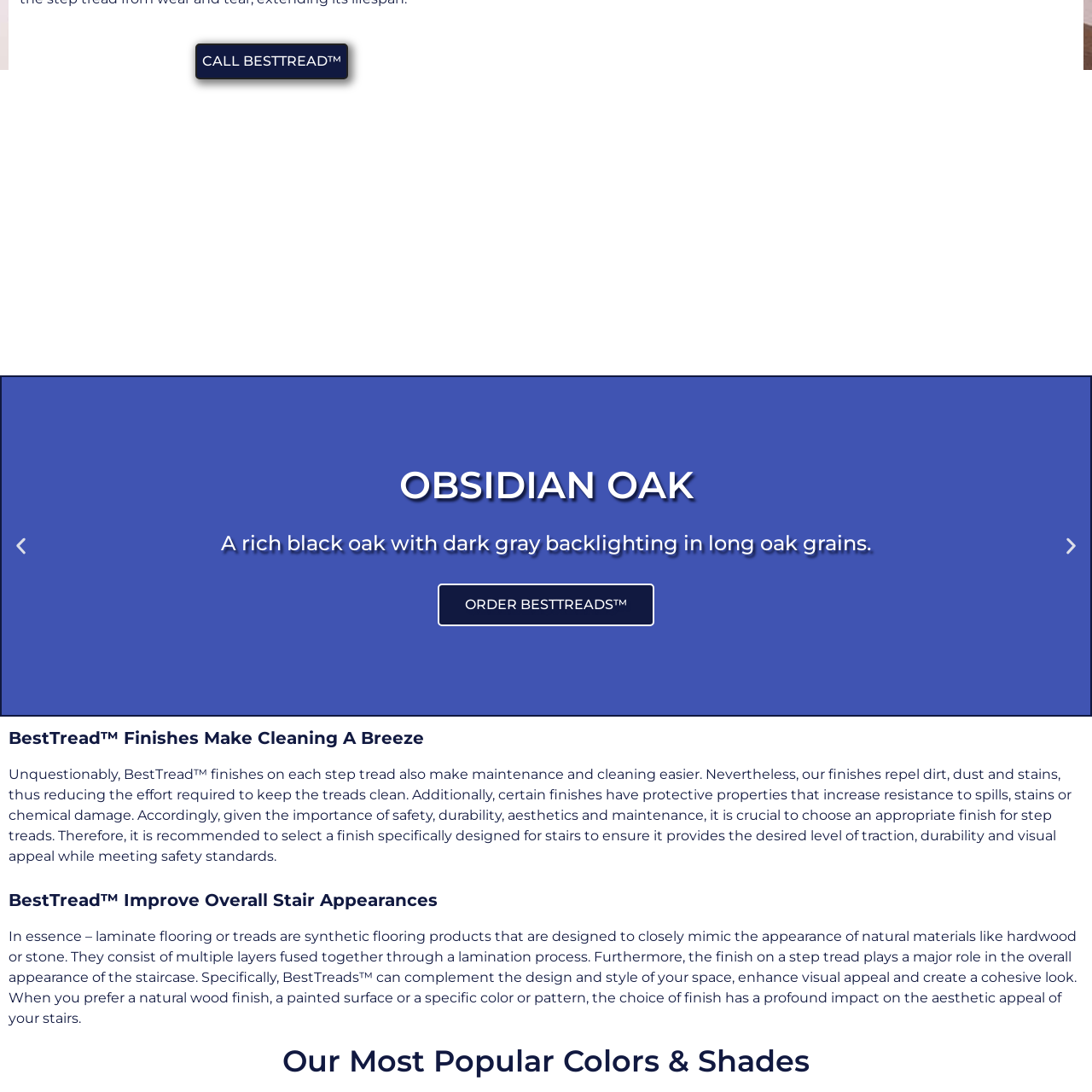Give a thorough and detailed explanation of the image enclosed by the red border.

The image showcases a sleek, modern logo design, possibly representing a brand associated with high-quality flooring or treads, specifically named "BestTread™." The logo is elegantly crafted, exuding a sense of durability and sophistication that complements the theme of enhancing stair aesthetics. This aligns with the overall focus of the webpage, which elaborates on the various finishes and colors that BestTread™ offers, aimed at improving the visual appeal and safety of stairs. The backdrop suggests a rich texture, inviting viewers to imagine the tactile experience of these premium materials.